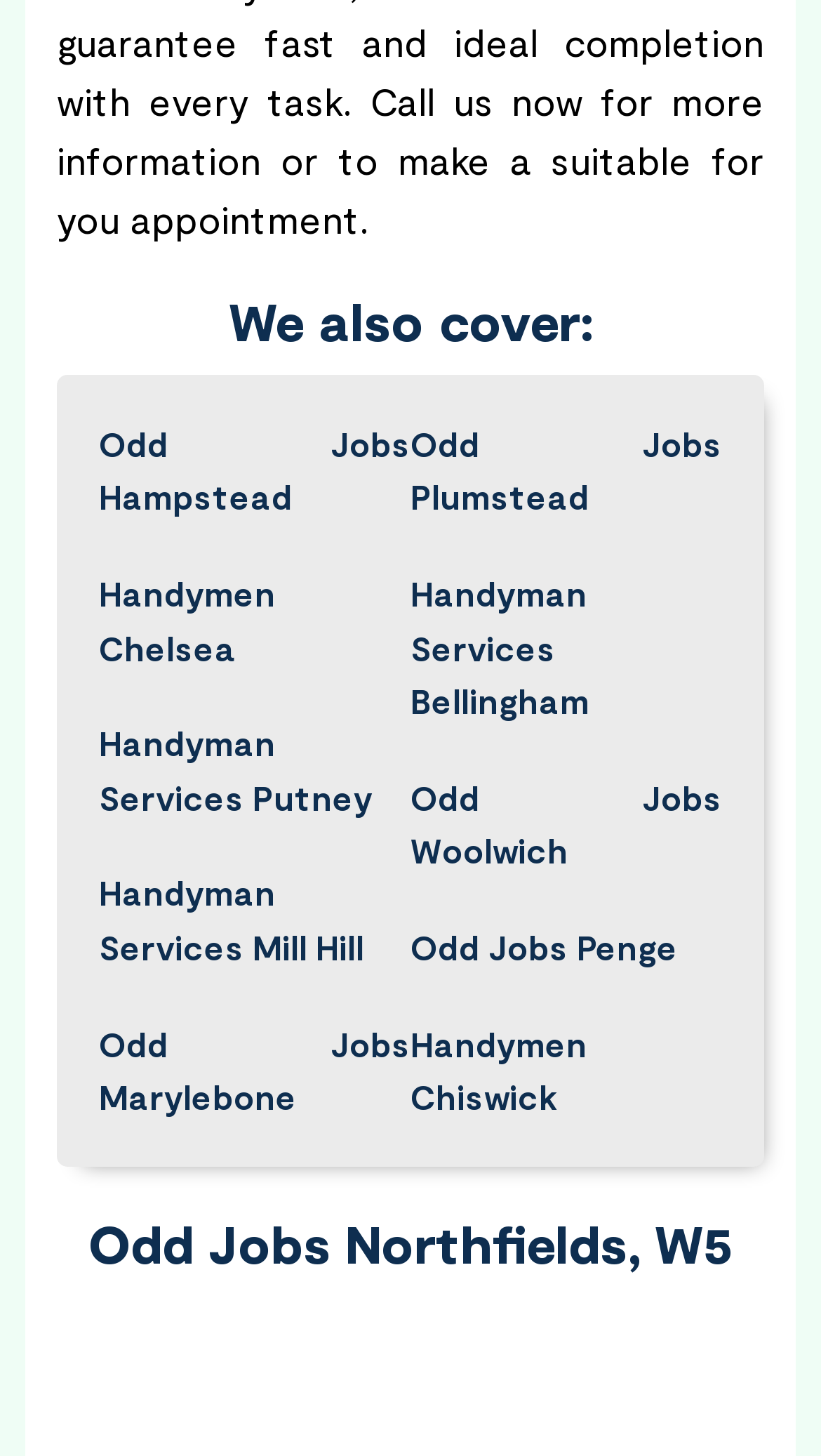Please locate the bounding box coordinates of the region I need to click to follow this instruction: "go to Handymen Chiswick".

[0.5, 0.698, 0.879, 0.772]